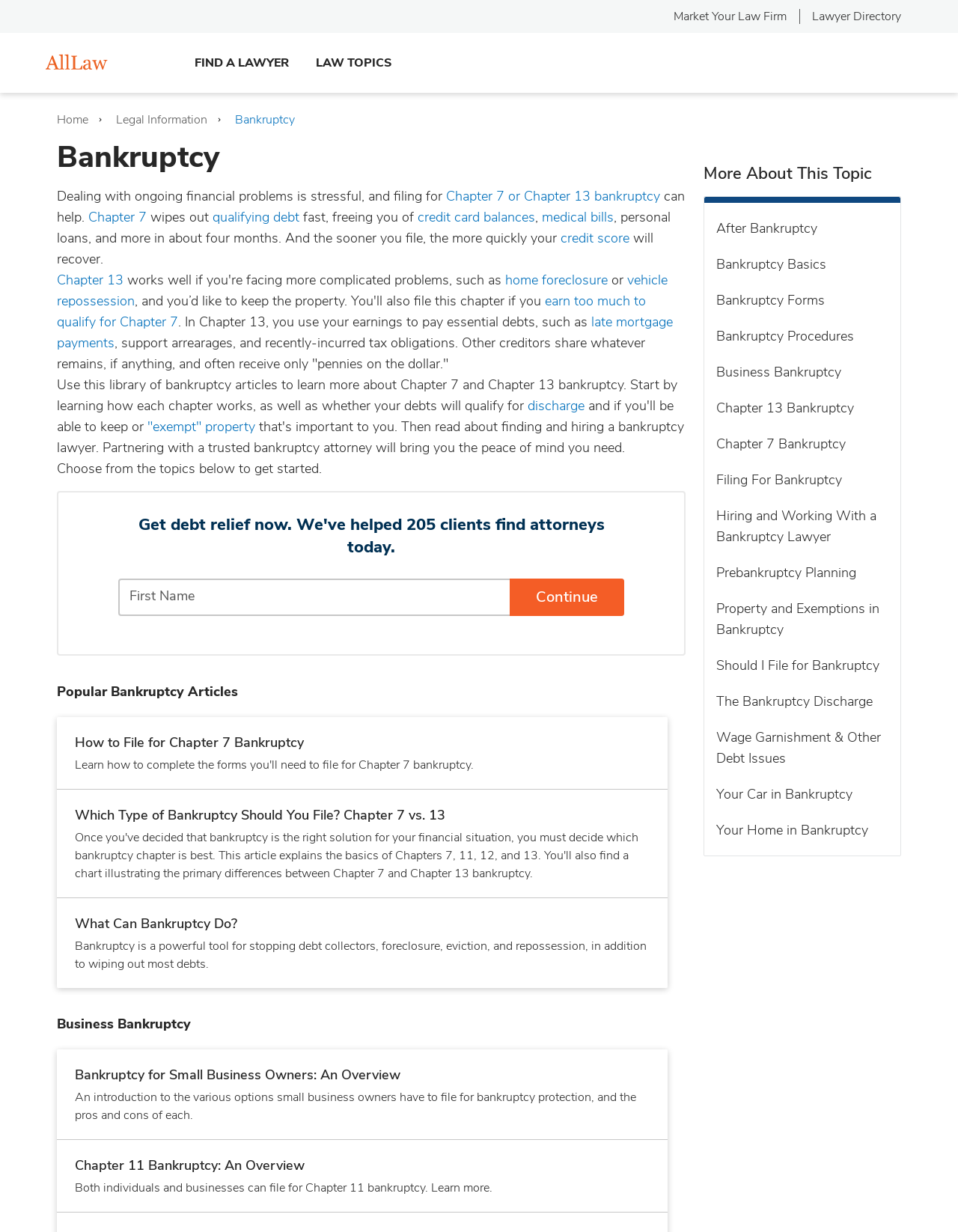Please predict the bounding box coordinates of the element's region where a click is necessary to complete the following instruction: "Click on 'Chapter 7' to learn more about it". The coordinates should be represented by four float numbers between 0 and 1, i.e., [left, top, right, bottom].

[0.092, 0.169, 0.153, 0.183]